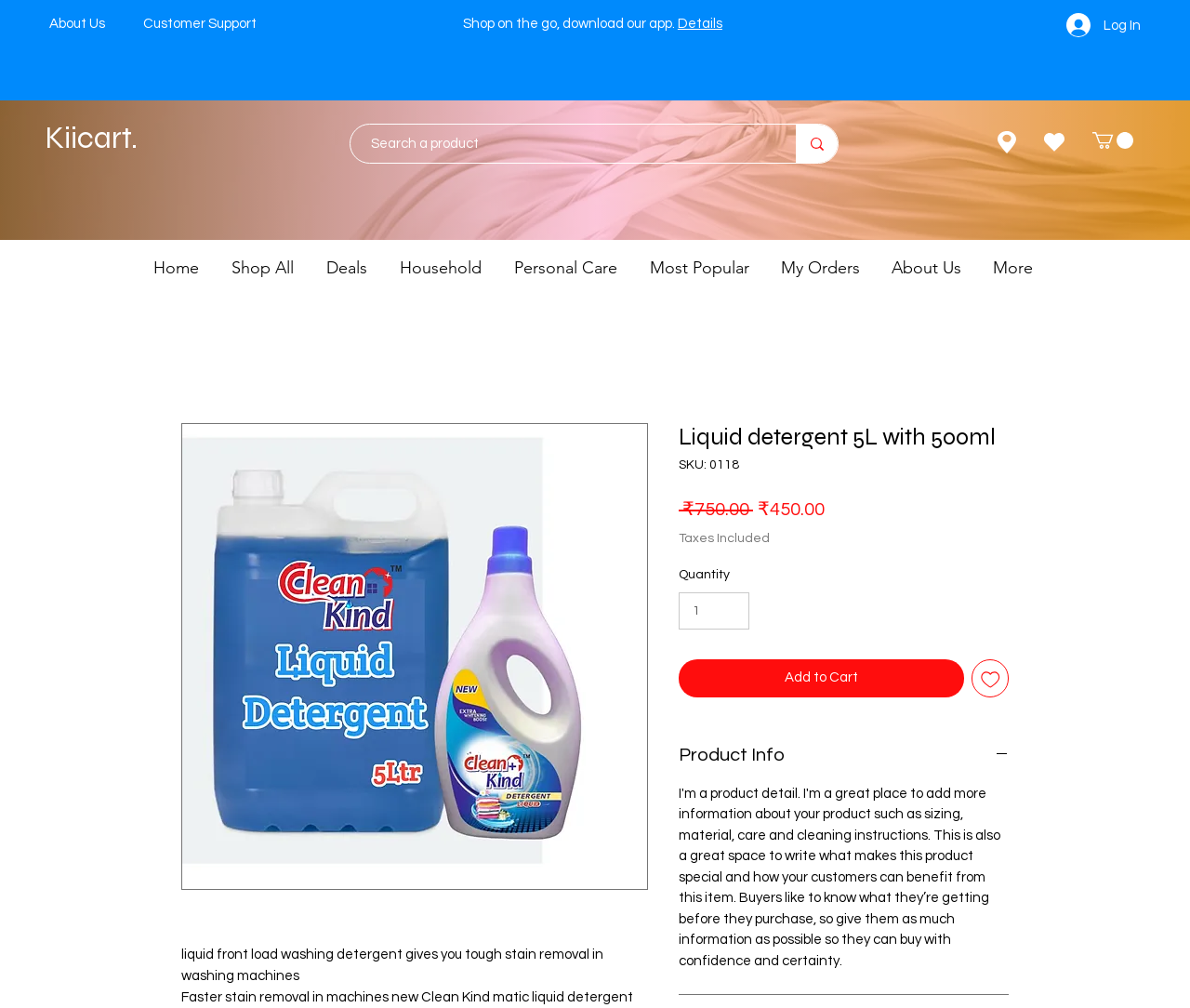Indicate the bounding box coordinates of the element that must be clicked to execute the instruction: "Go to customer support". The coordinates should be given as four float numbers between 0 and 1, i.e., [left, top, right, bottom].

[0.12, 0.017, 0.216, 0.03]